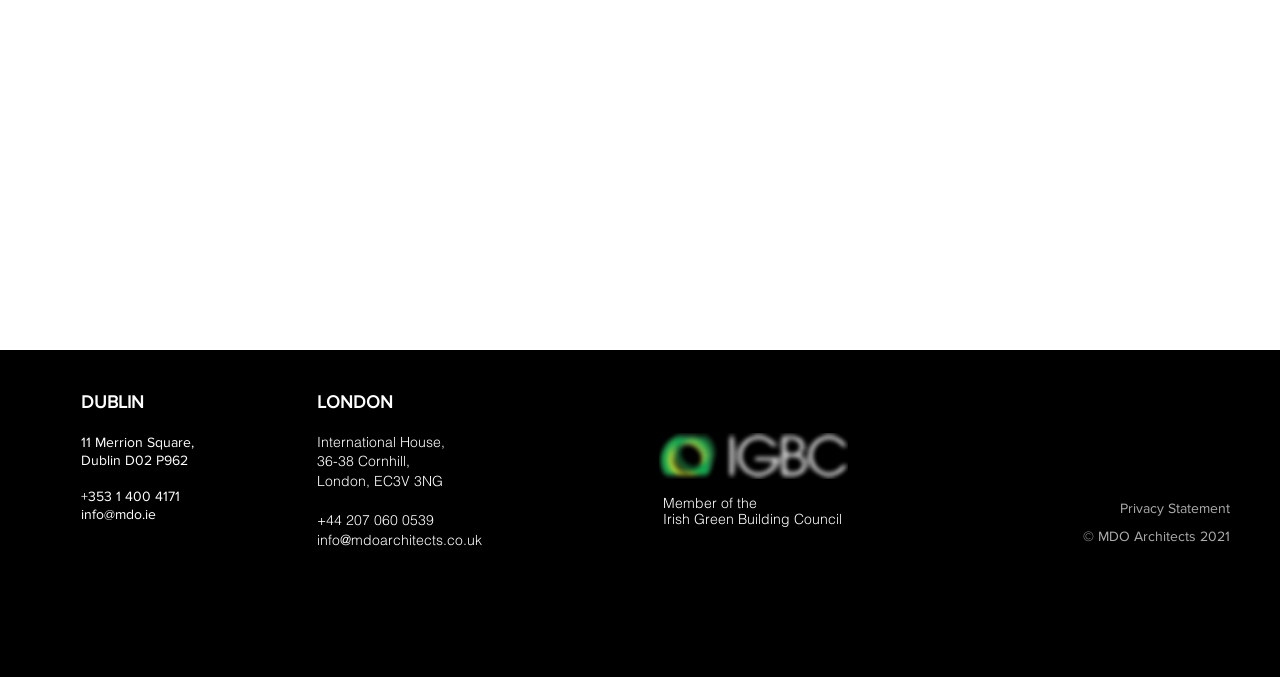Find the bounding box coordinates for the area you need to click to carry out the instruction: "Visit 'Mansion Real Estate'". The coordinates should be four float numbers between 0 and 1, indicated as [left, top, right, bottom].

None